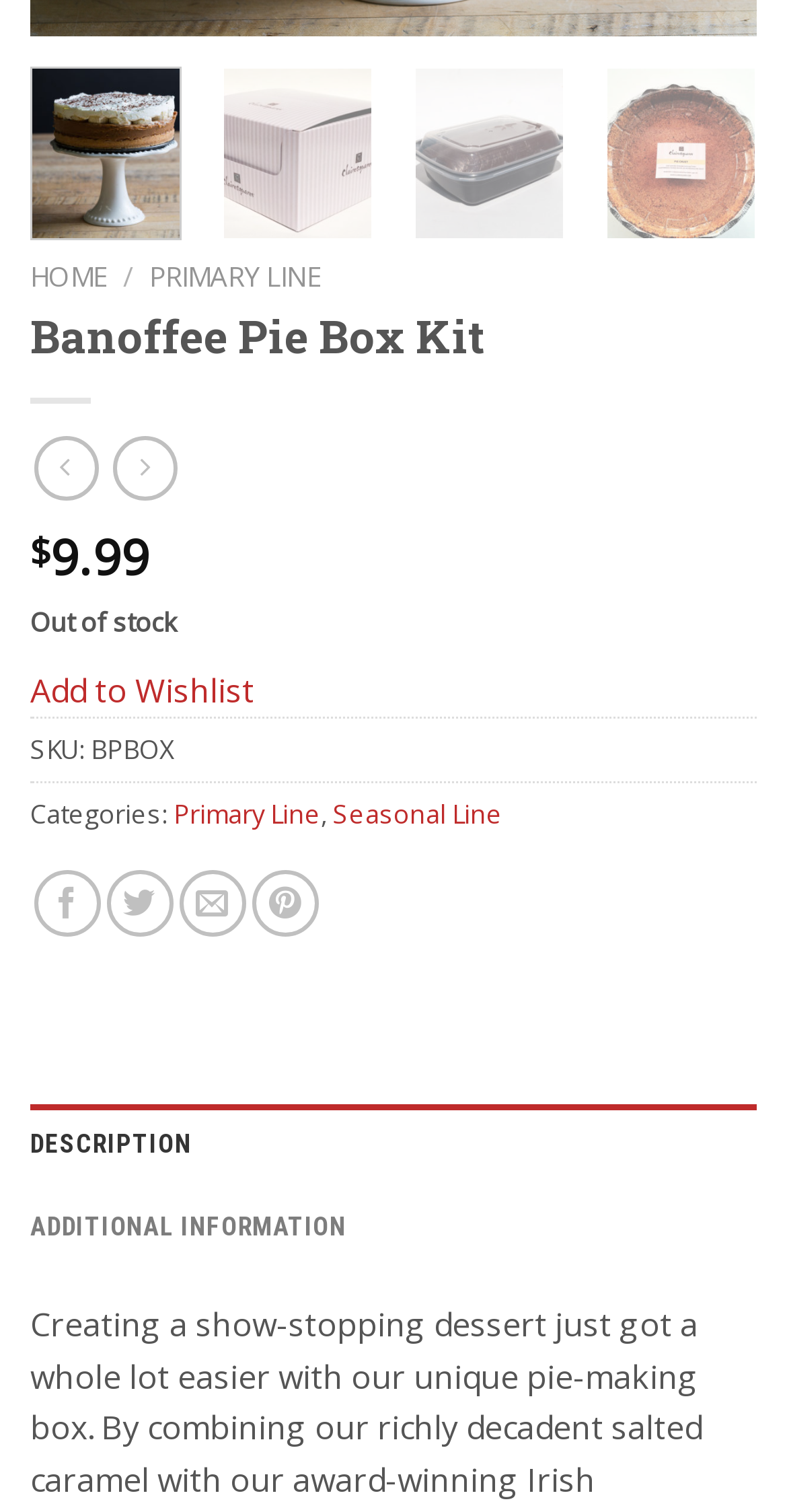Identify the bounding box of the UI element described as follows: "Seasonal Line". Provide the coordinates as four float numbers in the range of 0 to 1 [left, top, right, bottom].

[0.423, 0.526, 0.638, 0.55]